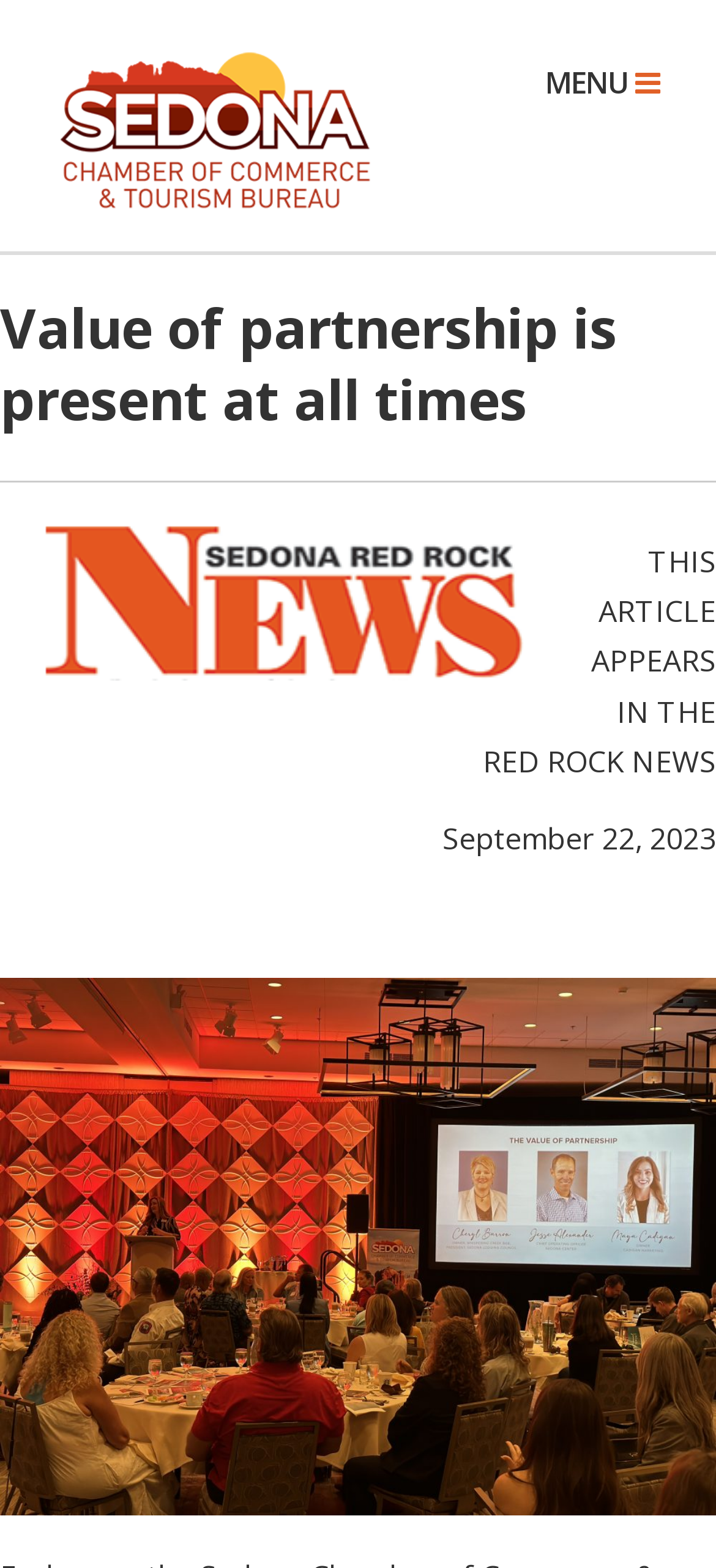Please provide the bounding box coordinates for the element that needs to be clicked to perform the following instruction: "Search in the search bar". The coordinates should be given as four float numbers between 0 and 1, i.e., [left, top, right, bottom].

[0.077, 0.322, 0.923, 0.357]